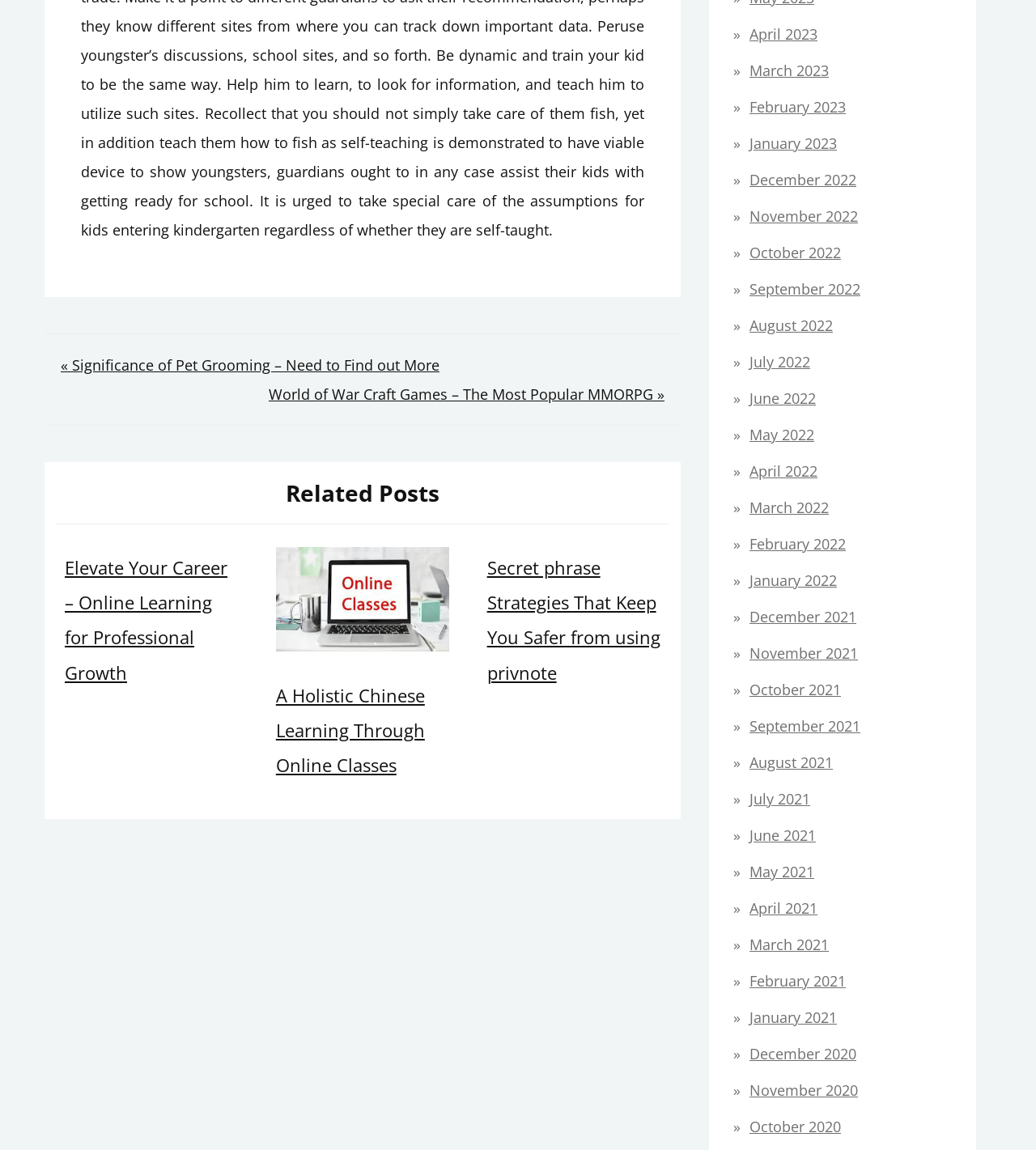Use a single word or phrase to answer the following:
What is the earliest month listed in the archive?

December 2020